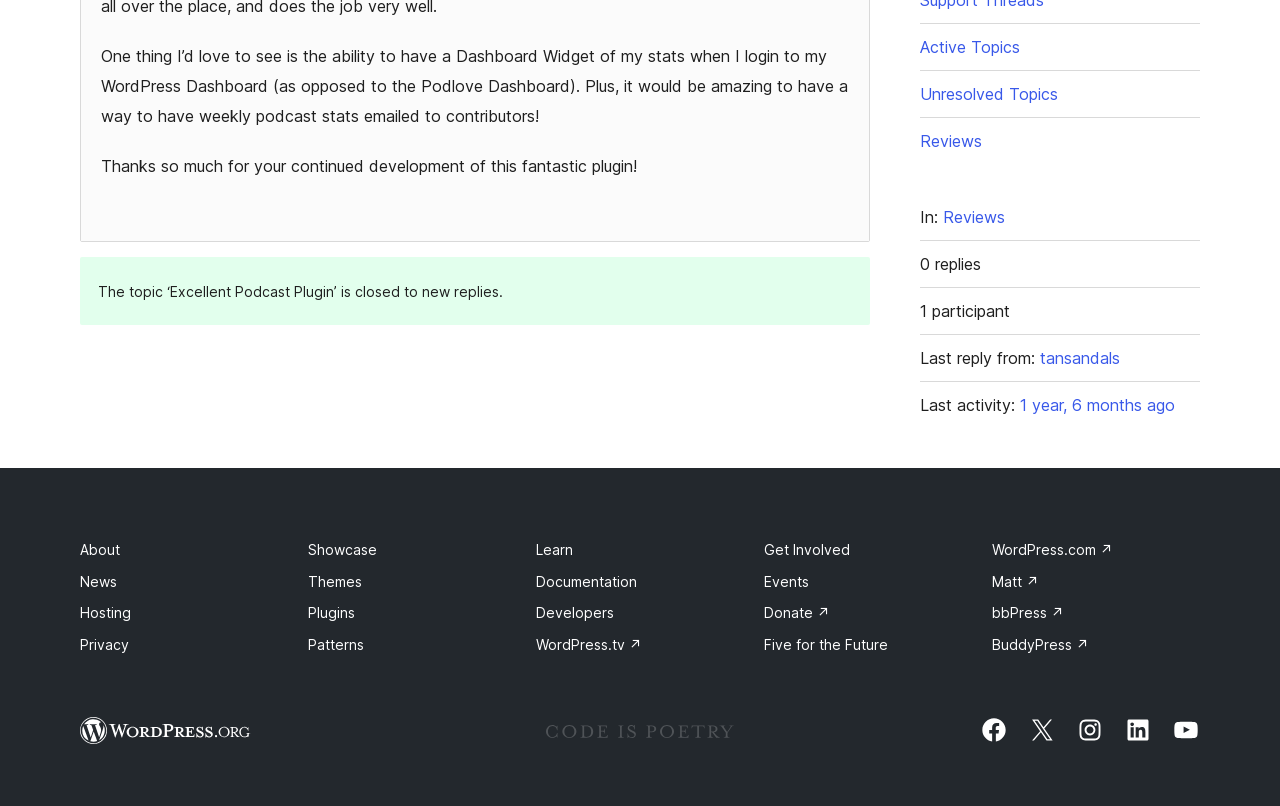Using floating point numbers between 0 and 1, provide the bounding box coordinates in the format (top-left x, top-left y, bottom-right x, bottom-right y). Locate the UI element described here: Visit our LinkedIn account

[0.878, 0.888, 0.9, 0.923]